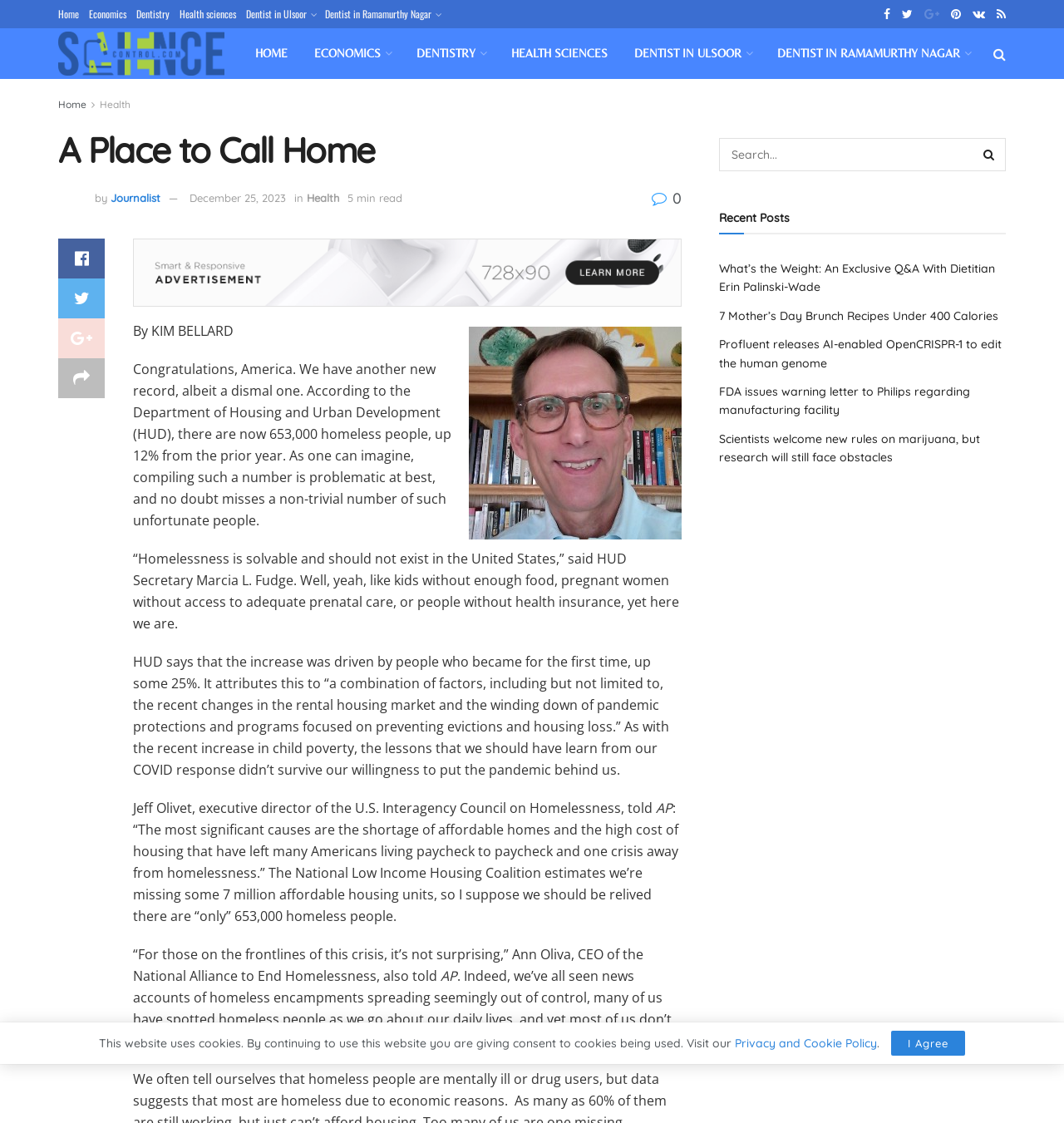Is there a search bar on the webpage?
Utilize the image to construct a detailed and well-explained answer.

I found a textbox element with the placeholder text 'Search...' which indicates the presence of a search bar on the webpage.